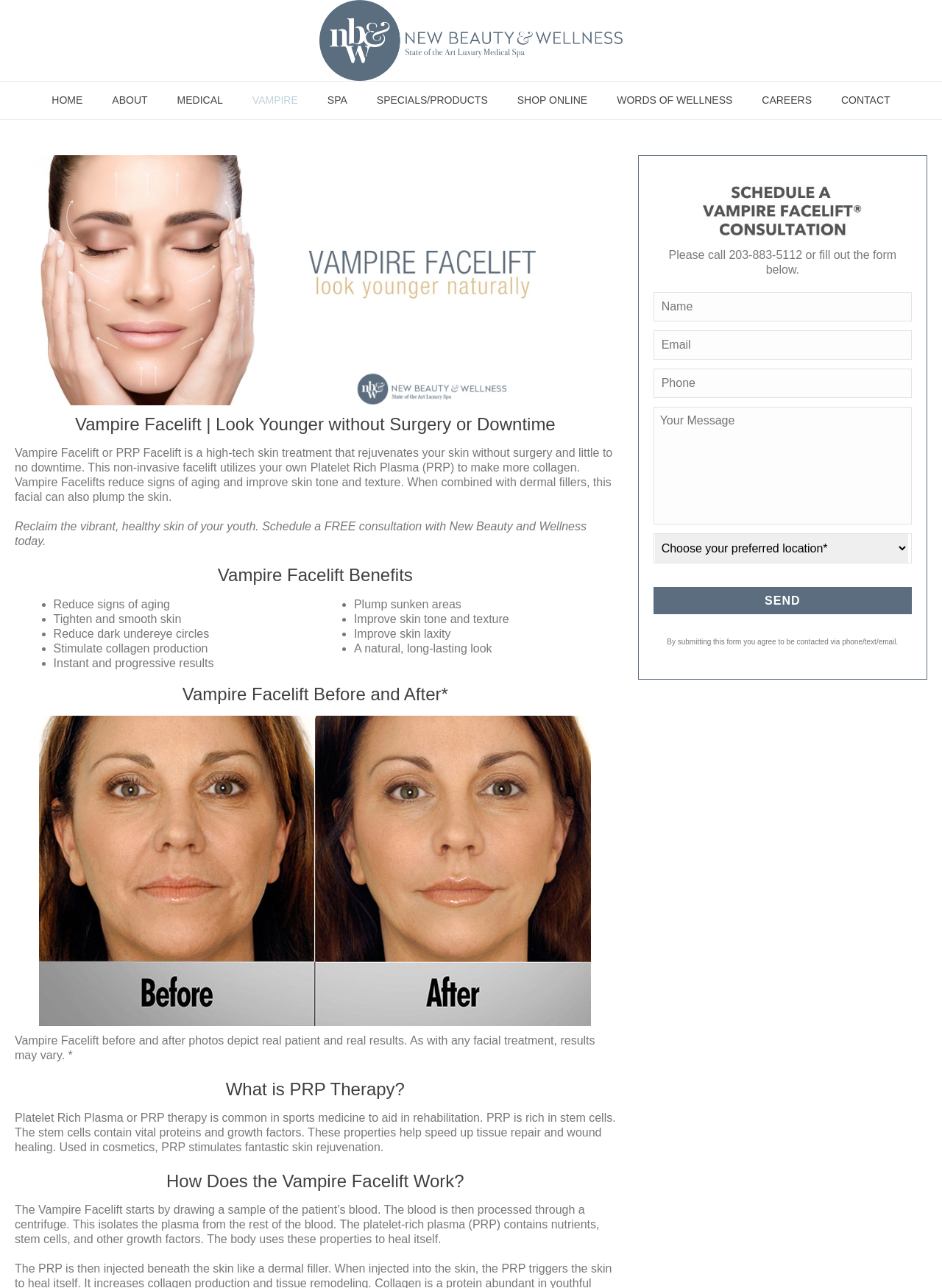Find the bounding box coordinates for the element that must be clicked to complete the instruction: "Subscribe to the newsletter". The coordinates should be four float numbers between 0 and 1, indicated as [left, top, right, bottom].

None